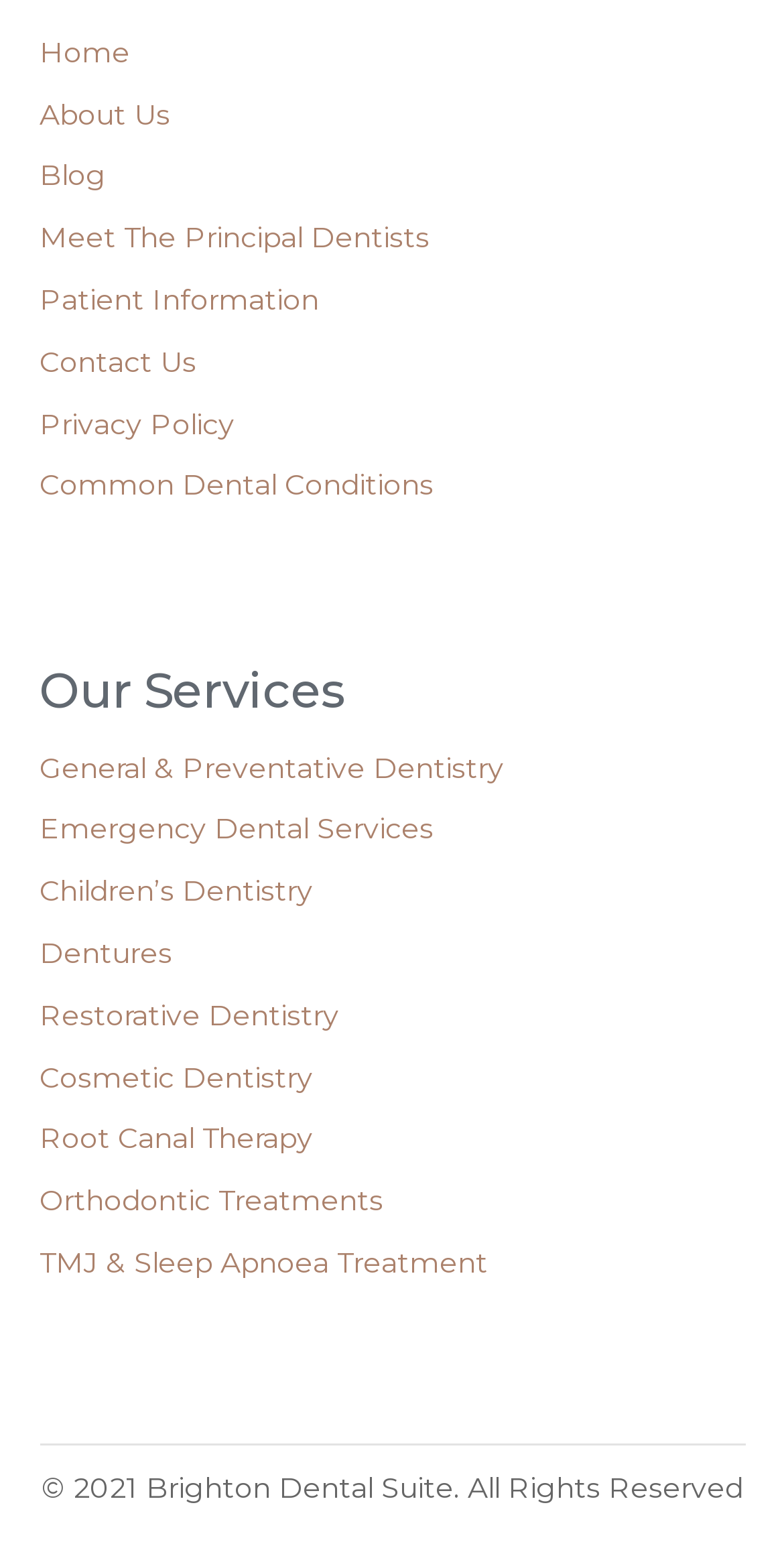Can you find the bounding box coordinates for the element to click on to achieve the instruction: "contact the dental suite"?

[0.05, 0.222, 0.25, 0.246]